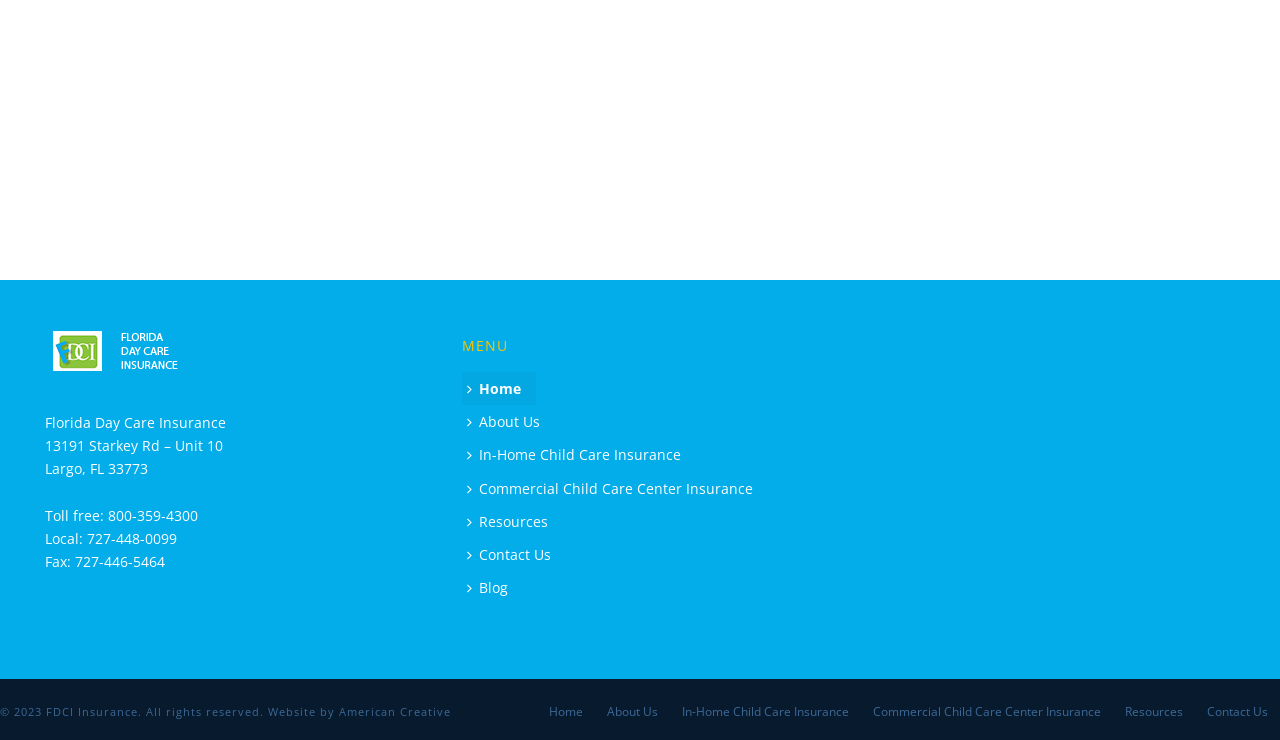Please identify the bounding box coordinates of the element that needs to be clicked to perform the following instruction: "Enter your name".

None